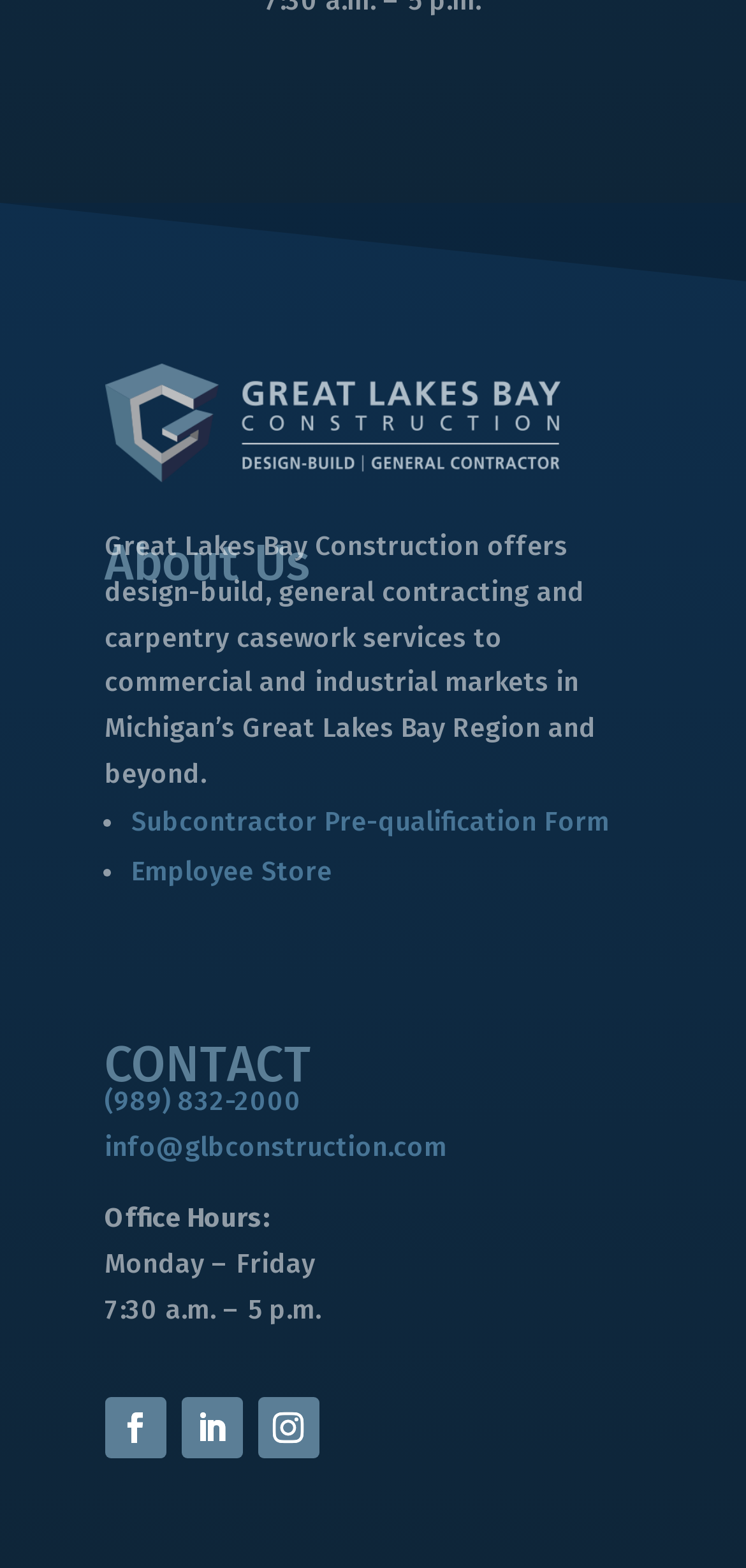What are the office hours mentioned on the webpage?
Deliver a detailed and extensive answer to the question.

The office hours are mentioned in the StaticText elements with the texts 'Monday – Friday' and '7:30 a.m. – 5 p.m.', which are located under the 'CONTACT' heading.